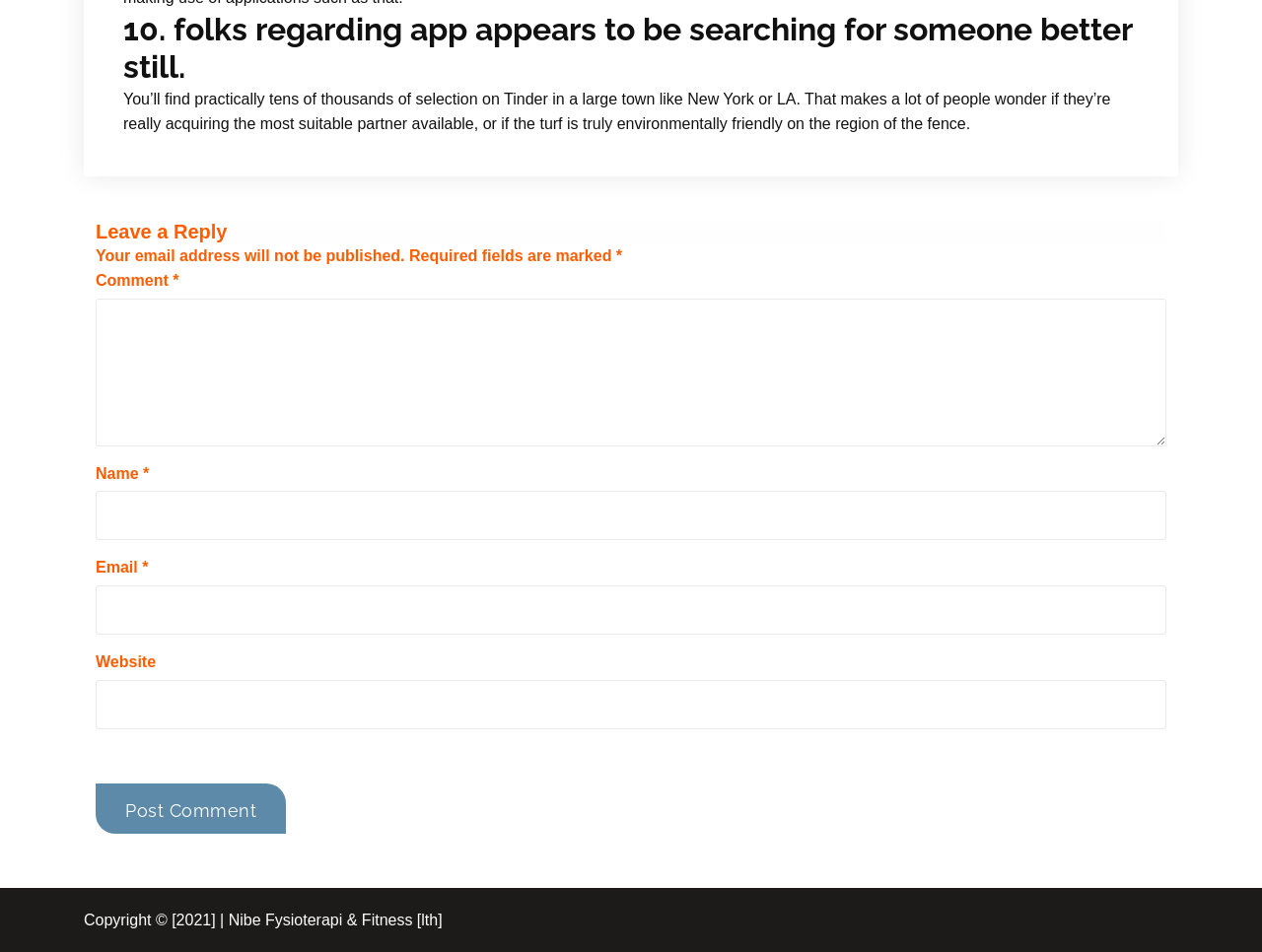What is the year mentioned in the copyright notice?
Can you provide an in-depth and detailed response to the question?

I looked at the bottom of the webpage and found the copyright notice, which mentions the year 2021.